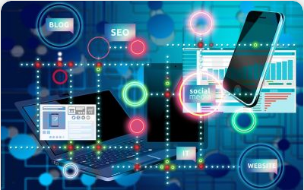What are the interconnected circles labeled in the background?
Analyze the image and deliver a detailed answer to the question.

The background of the illustration is filled with interconnected circles labeled 'Blog', 'SEO', 'Social Media', and 'Website', highlighting key elements of digital marketing that are crucial for attracting clients in today's competitive landscape.